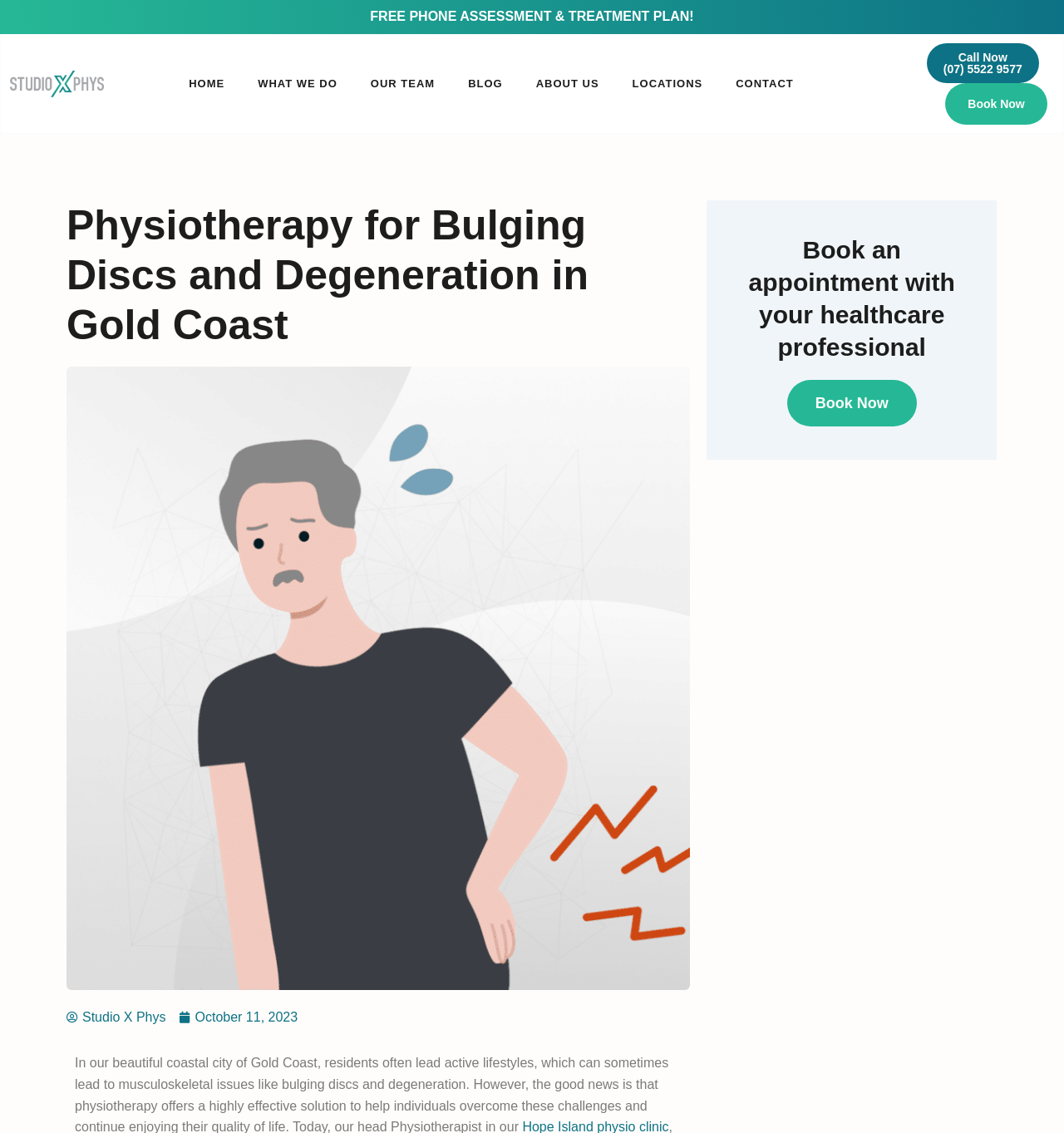Carefully observe the image and respond to the question with a detailed answer:
What is the purpose of the 'Book Now' button?

I inferred the purpose of the 'Book Now' button by looking at its location and context on the webpage, which suggests that it is used to book an appointment with a healthcare professional.